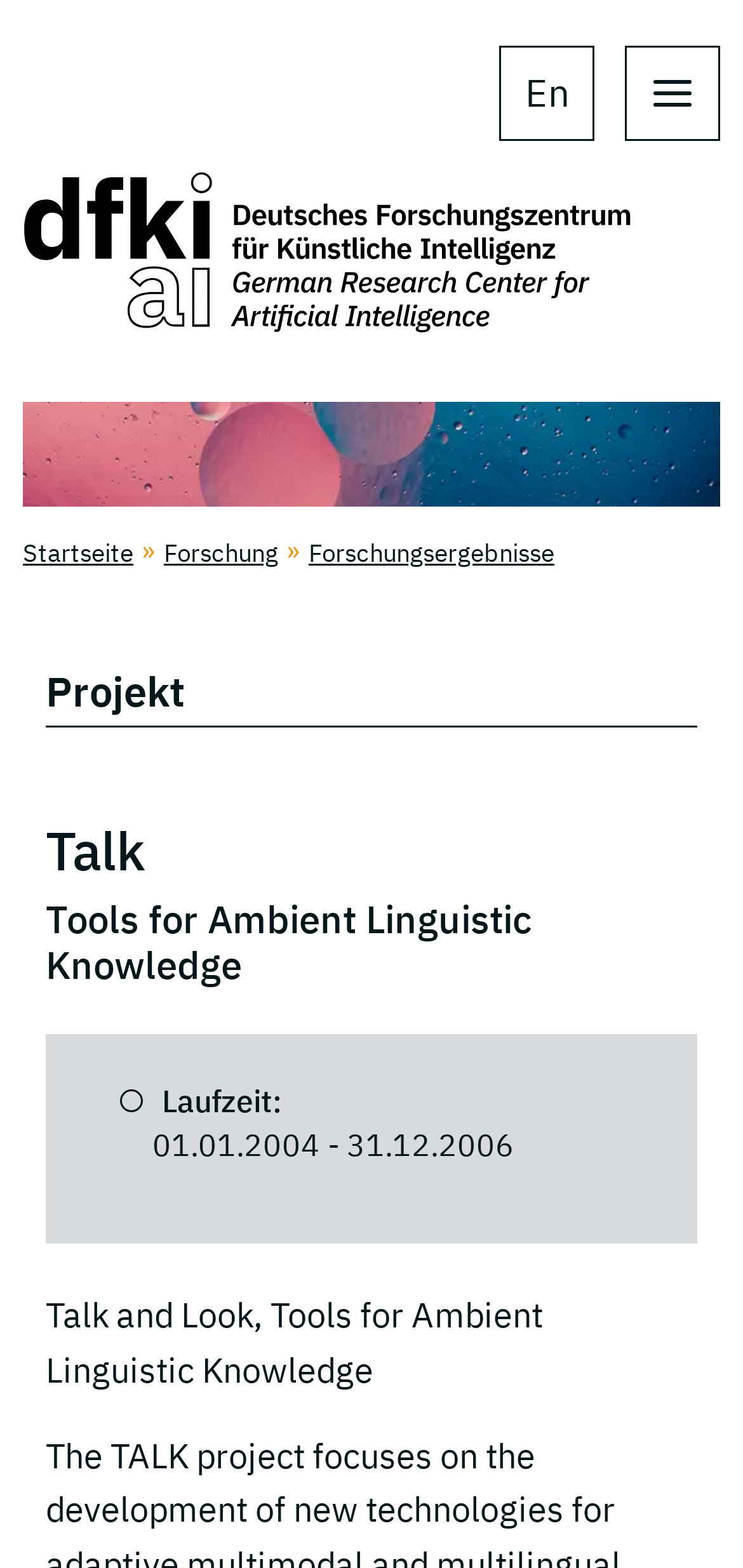How many navigation links are there?
With the help of the image, please provide a detailed response to the question.

I counted the number of link elements inside the button 'open main navigation', which are 'Startseite', 'Forschung', and 'Forschungsergebnisse'.